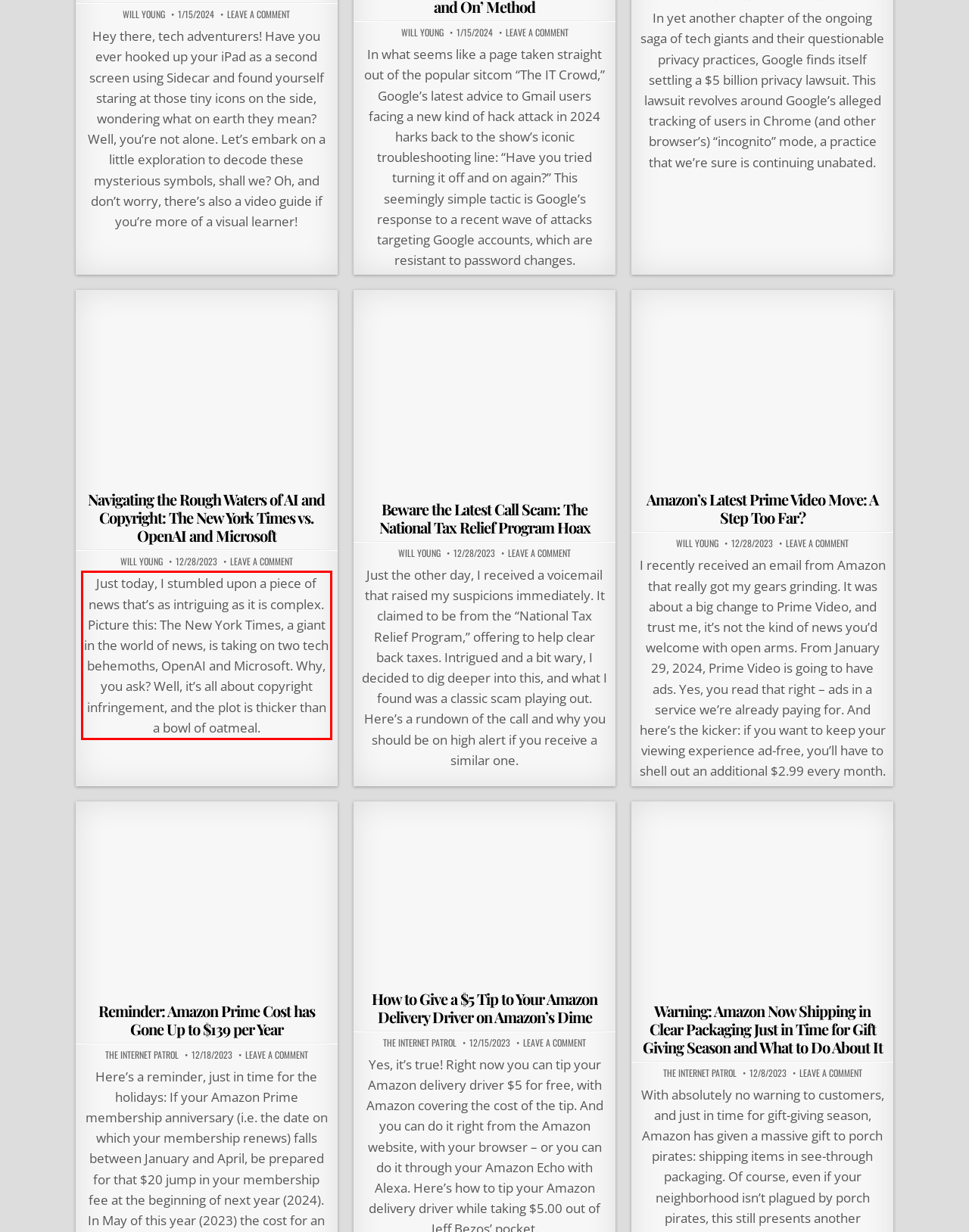Please extract the text content from the UI element enclosed by the red rectangle in the screenshot.

Just today, I stumbled upon a piece of news that’s as intriguing as it is complex. Picture this: The New York Times, a giant in the world of news, is taking on two tech behemoths, OpenAI and Microsoft. Why, you ask? Well, it’s all about copyright infringement, and the plot is thicker than a bowl of oatmeal.